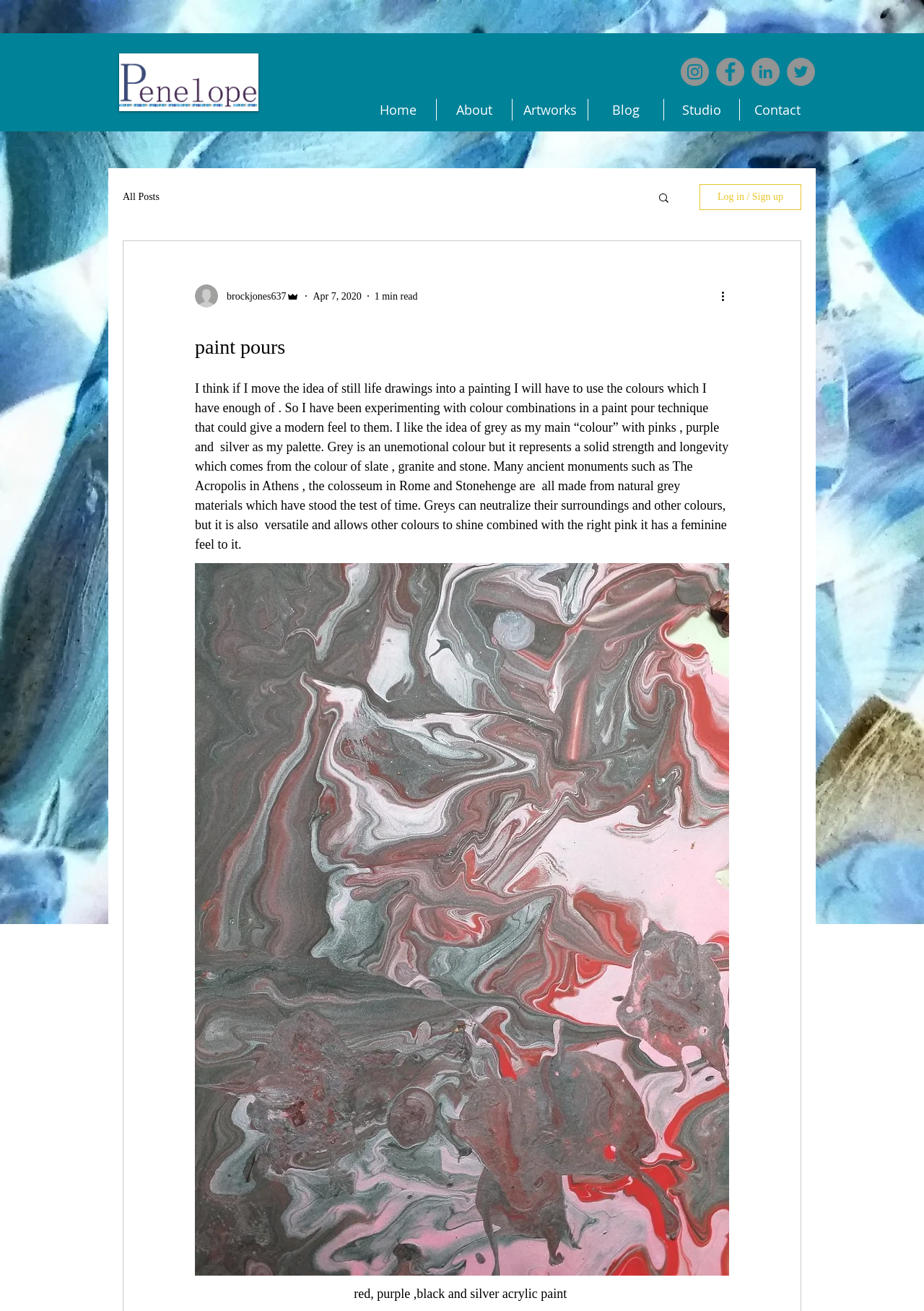Please identify the bounding box coordinates of the element that needs to be clicked to perform the following instruction: "Log in or sign up".

[0.757, 0.14, 0.867, 0.16]